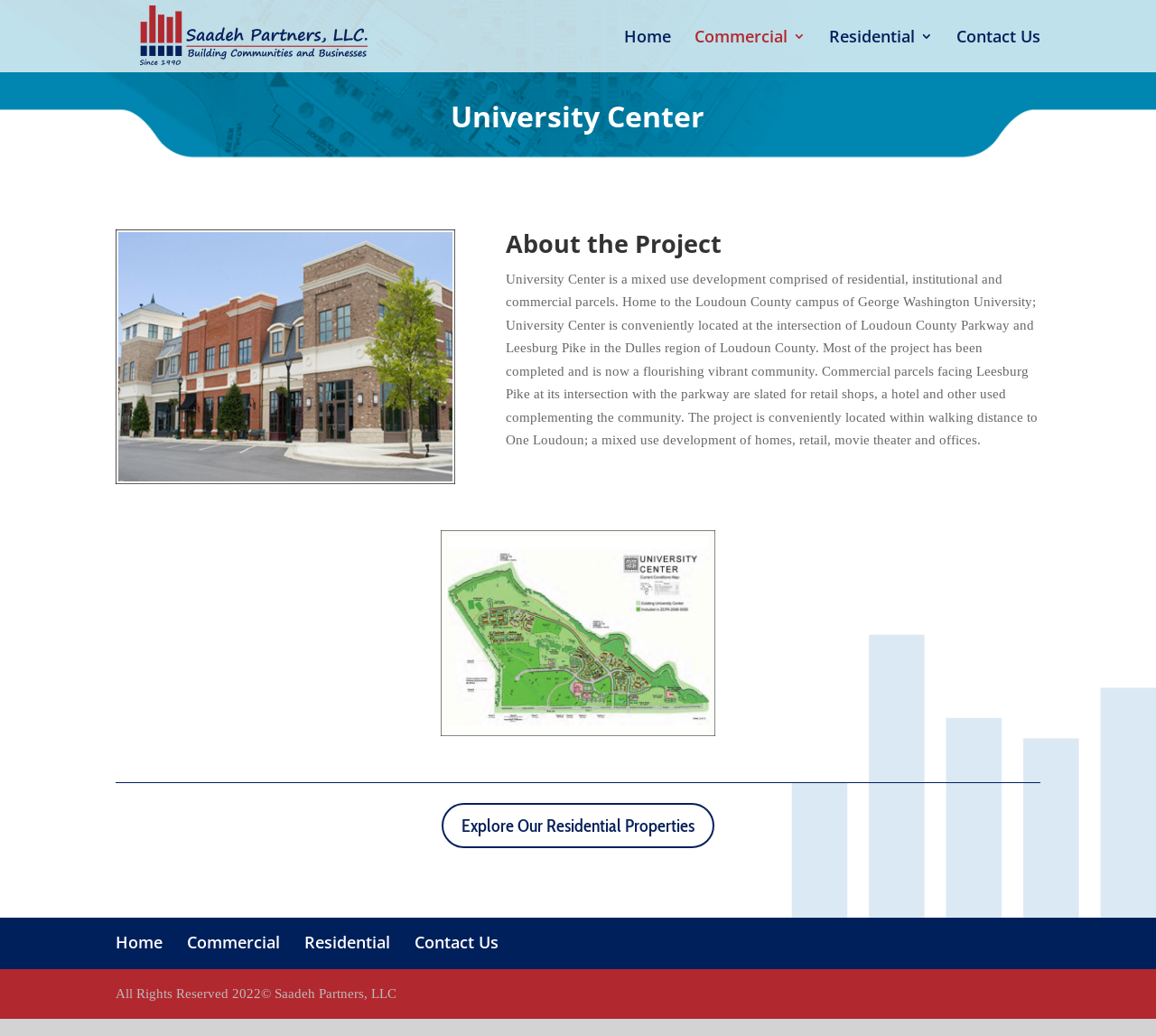What is the name of the university with a campus in the University Center?
Based on the screenshot, give a detailed explanation to answer the question.

The name of the university with a campus in the University Center is mentioned in the paragraph of text, stating that the University Center is 'home to the Loudoun County campus of George Washington University'.